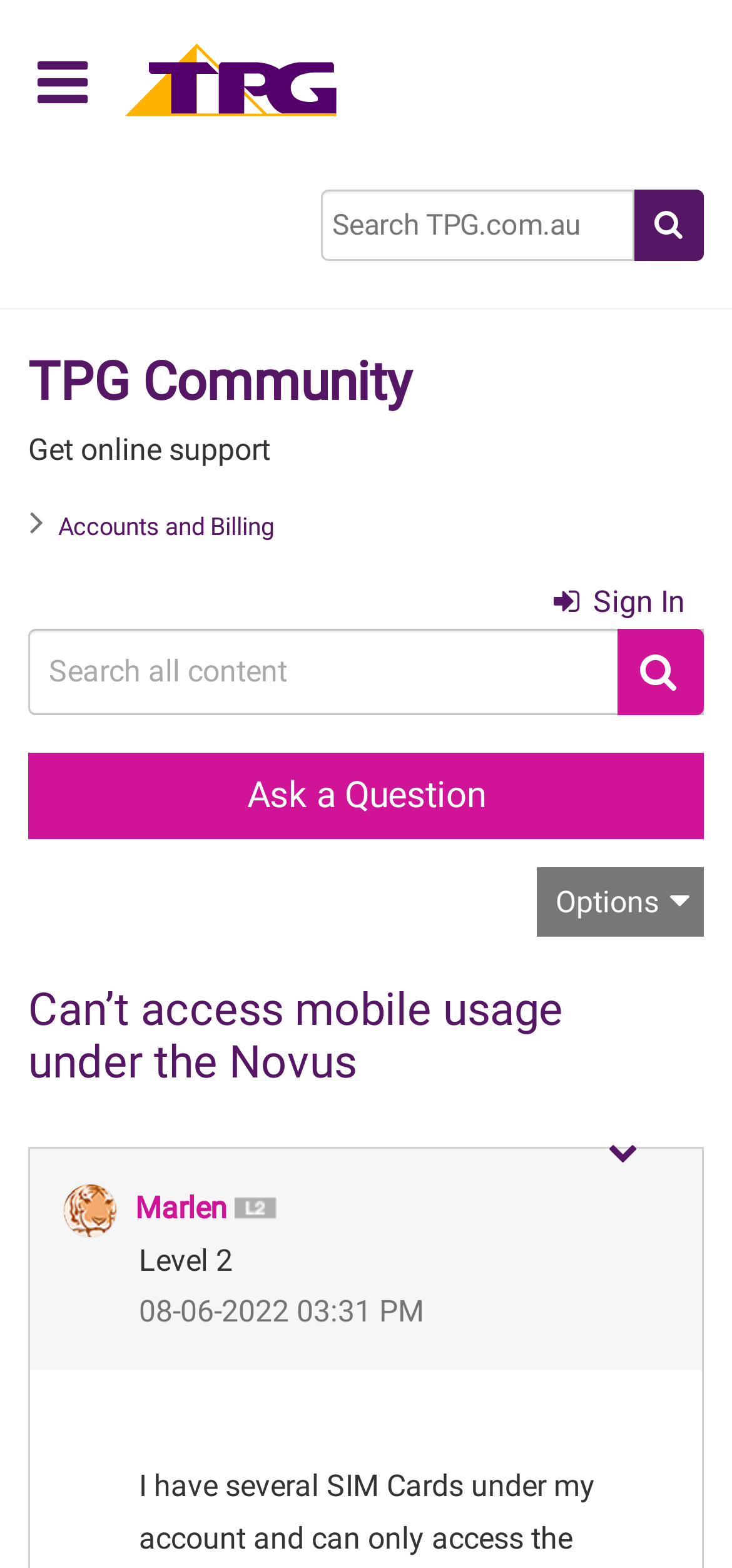Identify the bounding box of the HTML element described as: "Search".

[0.867, 0.12, 0.962, 0.166]